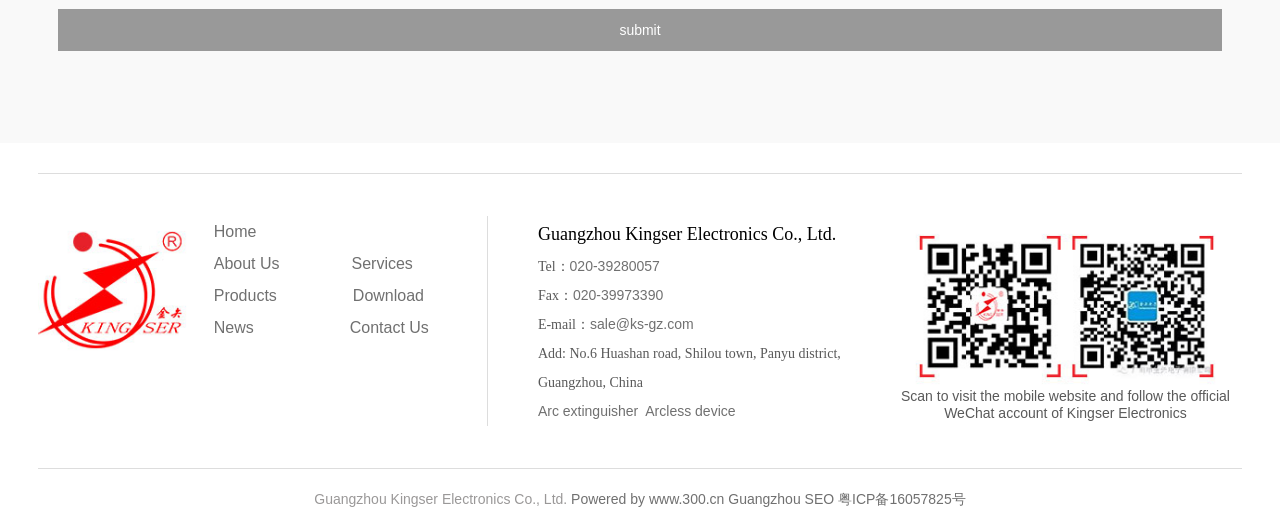Locate the bounding box coordinates of the clickable part needed for the task: "Click the 'Home' link".

[0.167, 0.422, 0.2, 0.454]